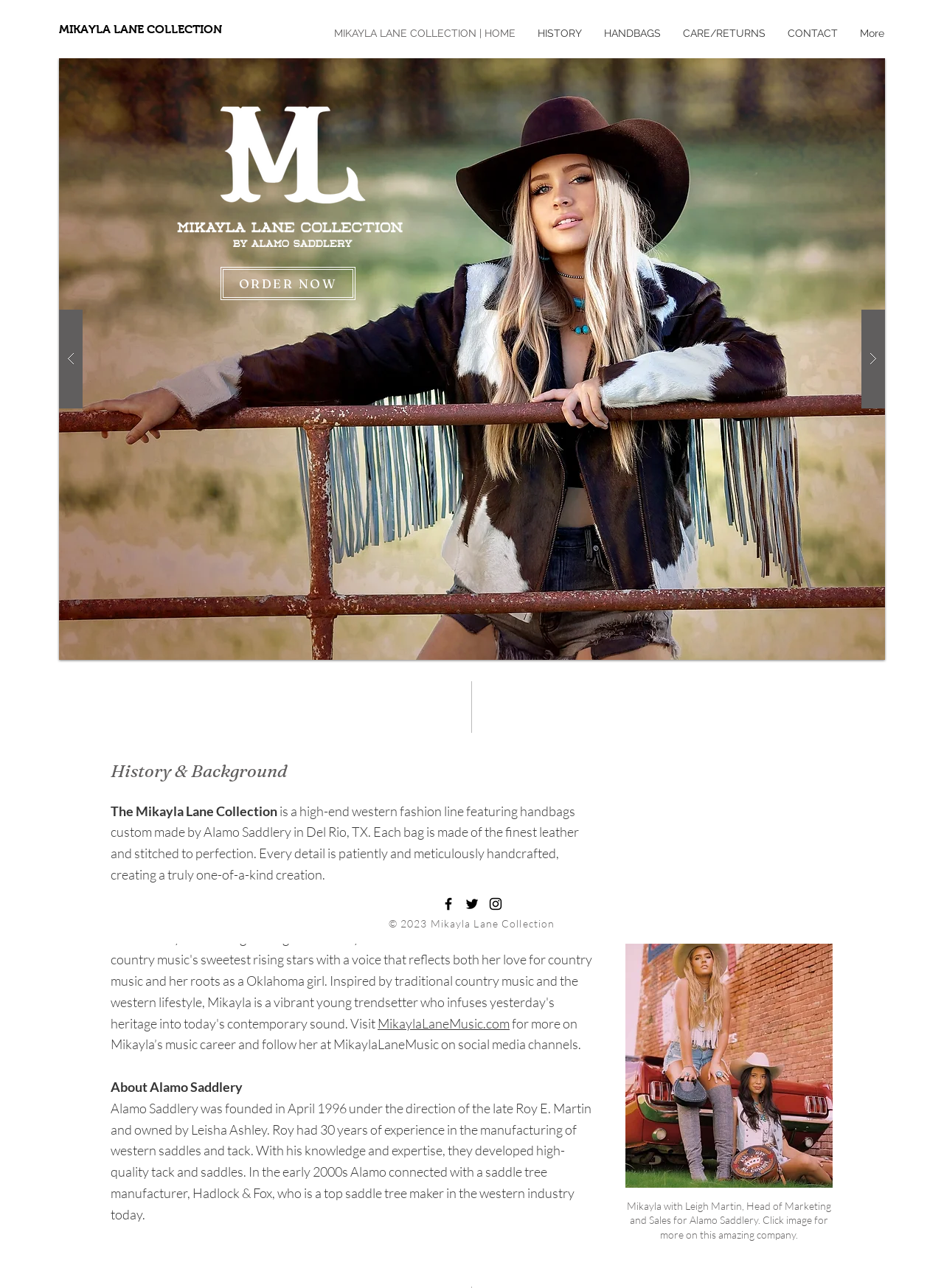Based on the image, provide a detailed and complete answer to the question: 
Who is the owner of Alamo Saddlery?

Based on the text 'Alamo Saddlery was founded in April 1996 under the direction of the late Roy E. Martin and owned by Leisha Ashley.', I can infer that the owner of Alamo Saddlery is Leisha Ashley.